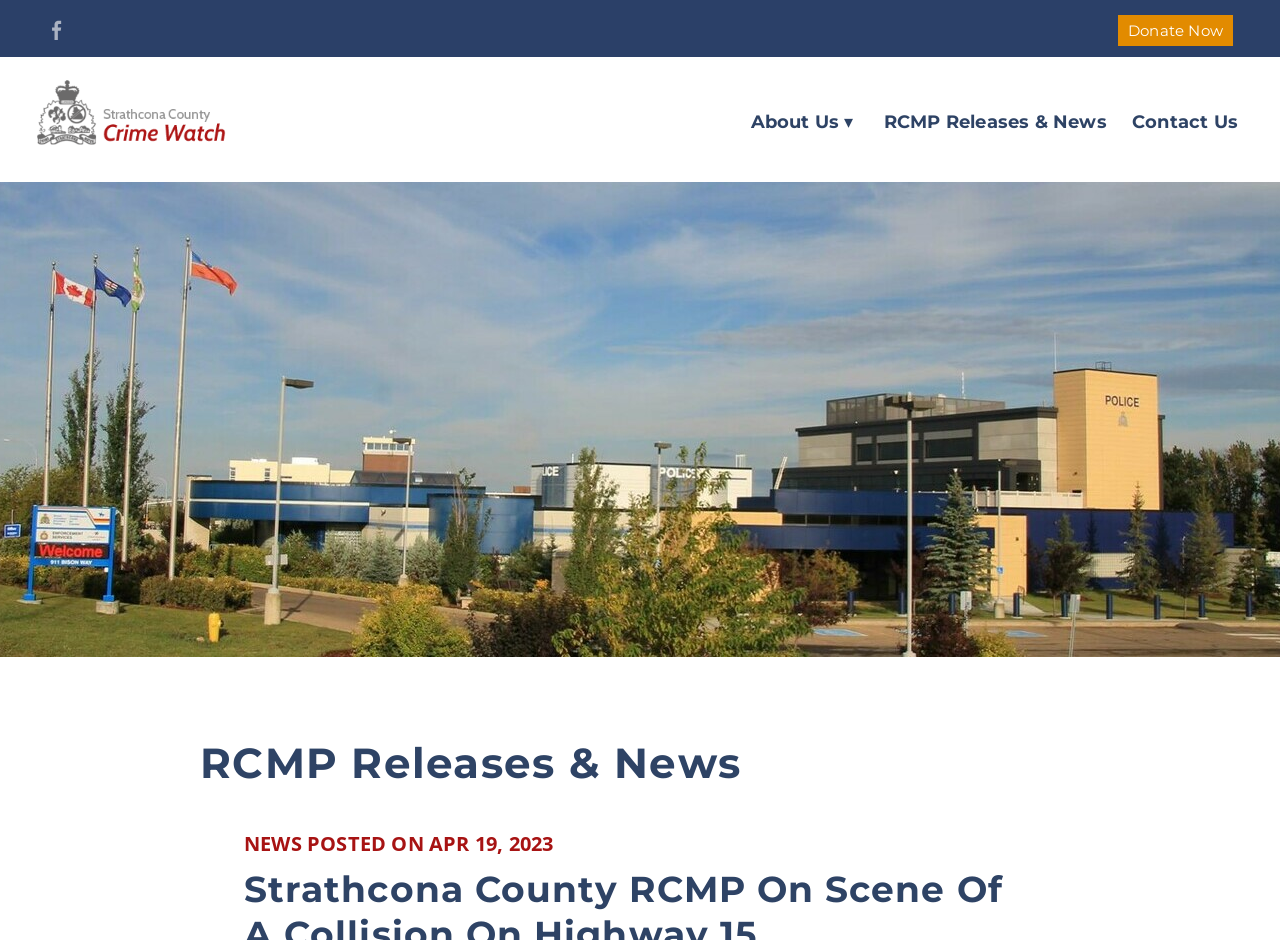Bounding box coordinates are specified in the format (top-left x, top-left y, bottom-right x, bottom-right y). All values are floating point numbers bounded between 0 and 1. Please provide the bounding box coordinate of the region this sentence describes: Calendar

[0.715, 0.202, 0.78, 0.225]